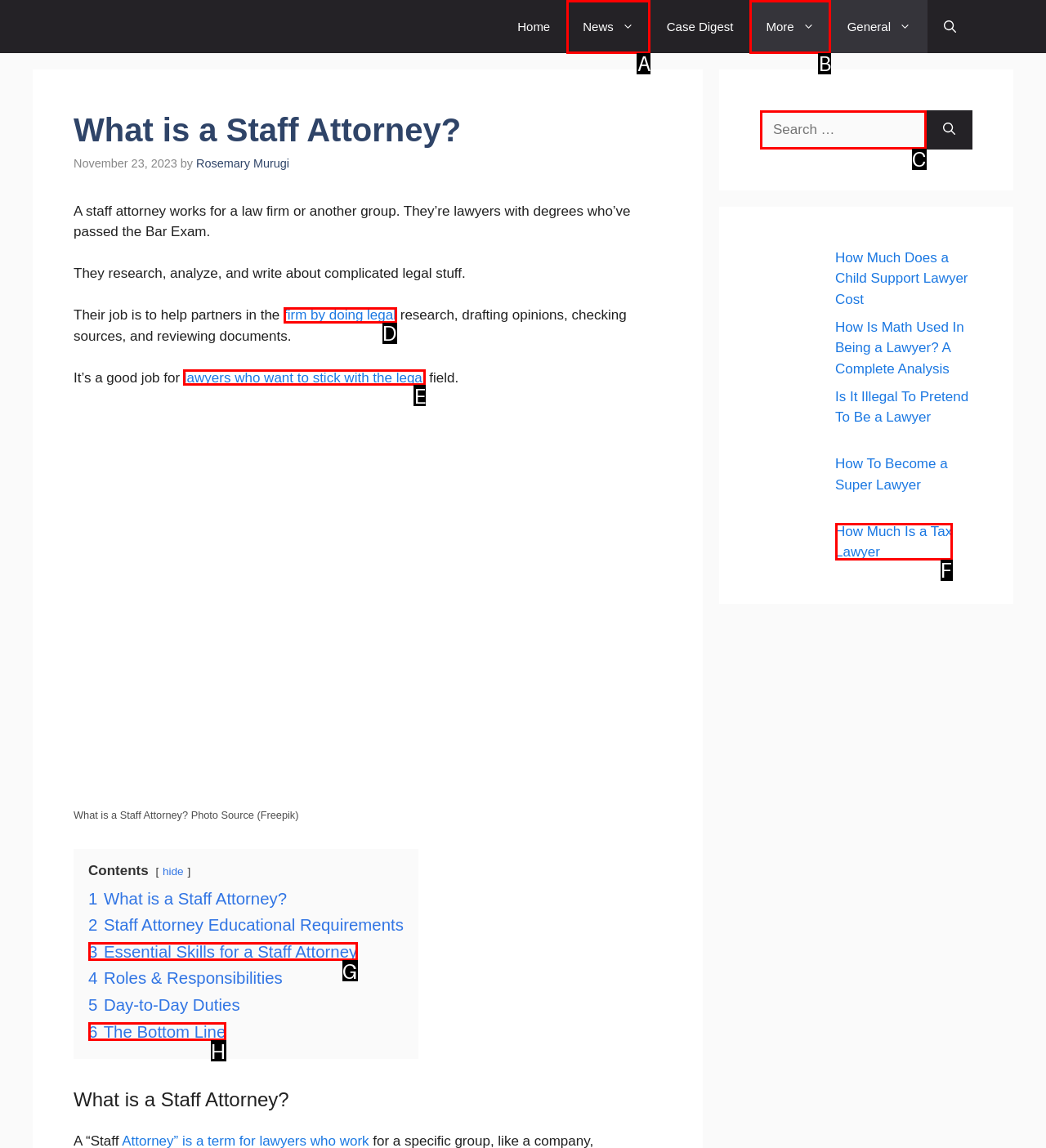Based on the provided element description: More, identify the best matching HTML element. Respond with the corresponding letter from the options shown.

B